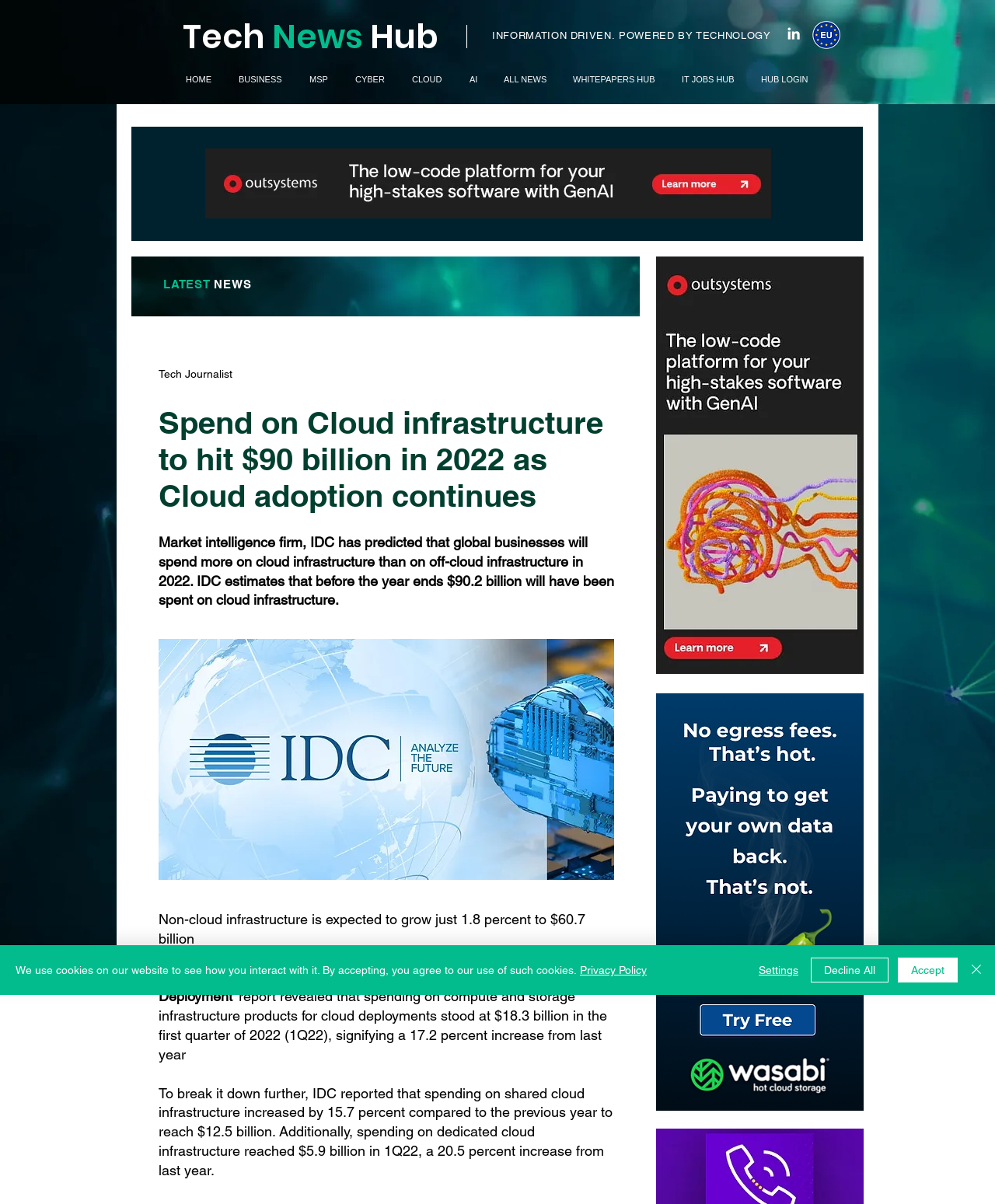Please find and provide the title of the webpage.

Spend on Cloud infrastructure to hit $90 billion in 2022 as Cloud adoption continues